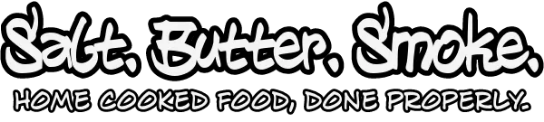Use a single word or phrase to answer this question: 
What type of recipes does the blog focus on?

Accessible and expertly crafted recipes